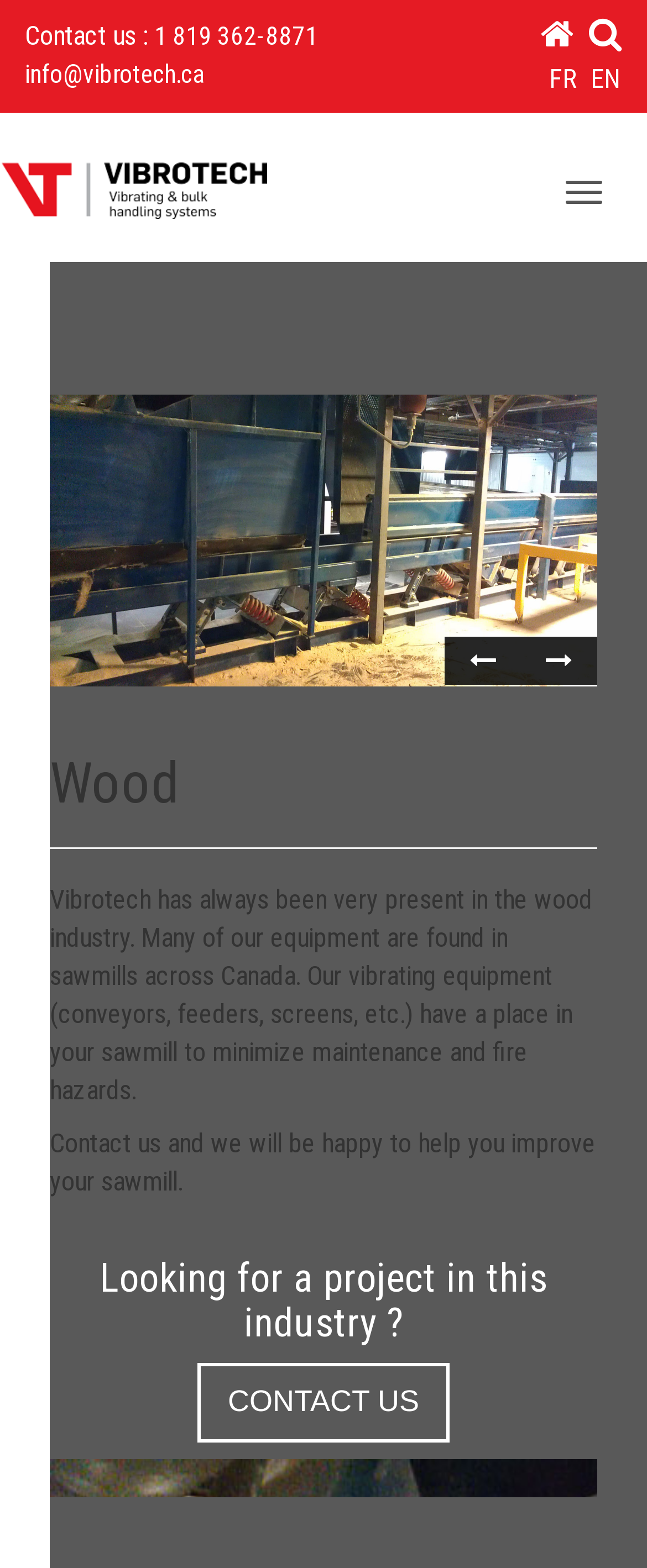What is the purpose of Vibrotech's equipment?
Look at the image and respond to the question as thoroughly as possible.

According to the webpage, Vibrotech's vibrating equipment, such as conveyors, feeders, and screens, have a place in sawmills to minimize maintenance and fire hazards.